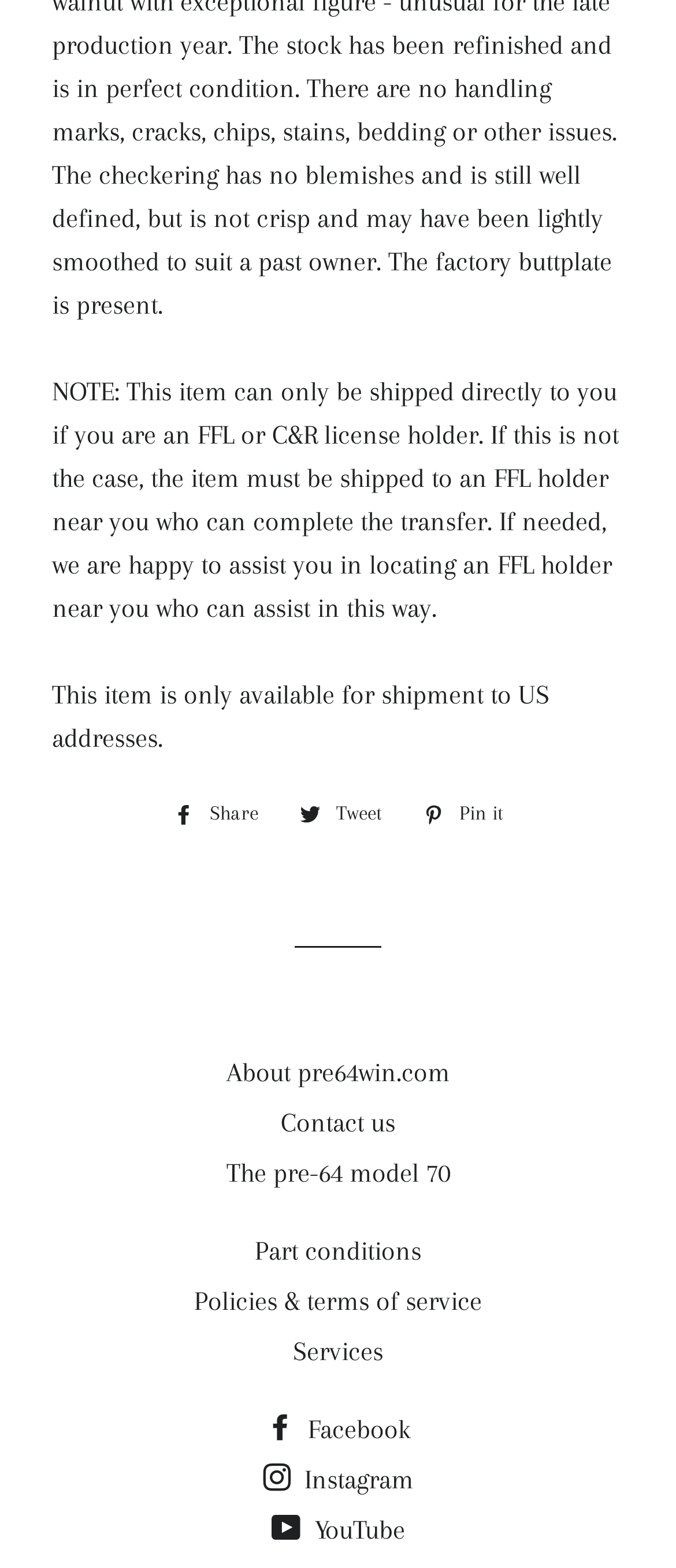What is the topic of the link 'The pre-64 model 70'?
Look at the screenshot and give a one-word or phrase answer.

Firearms